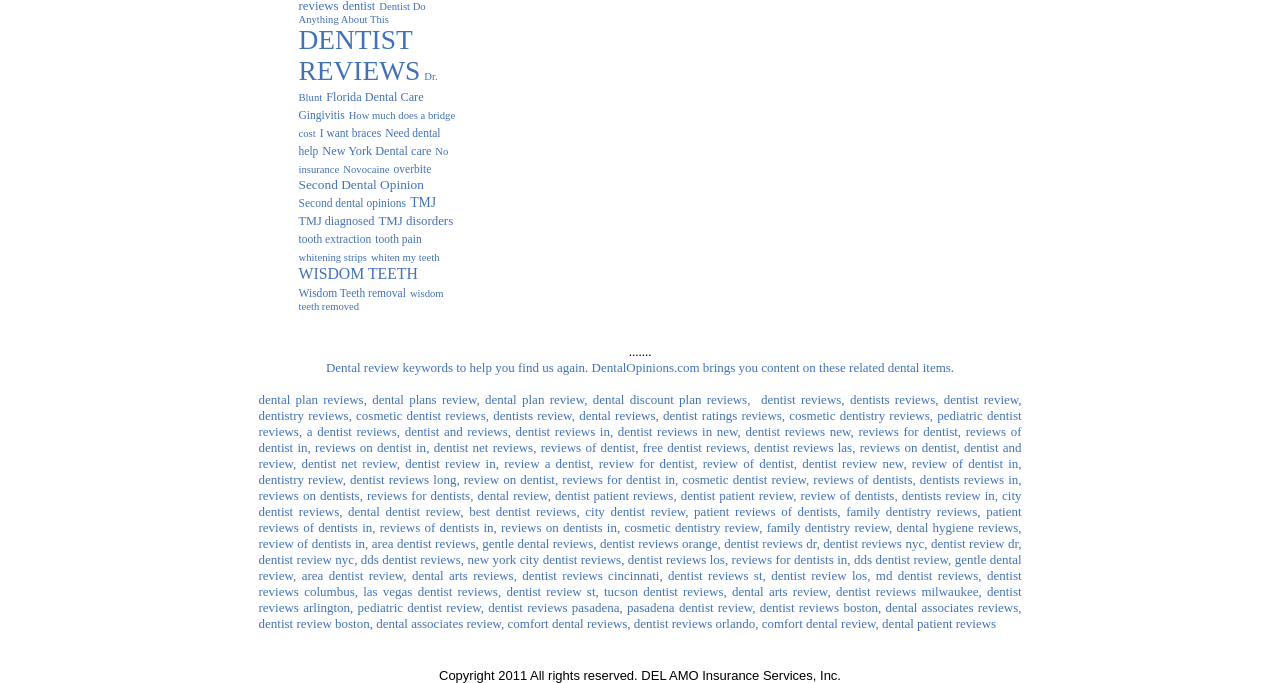What is the main topic of this webpage?
Using the image provided, answer with just one word or phrase.

Dental opinions